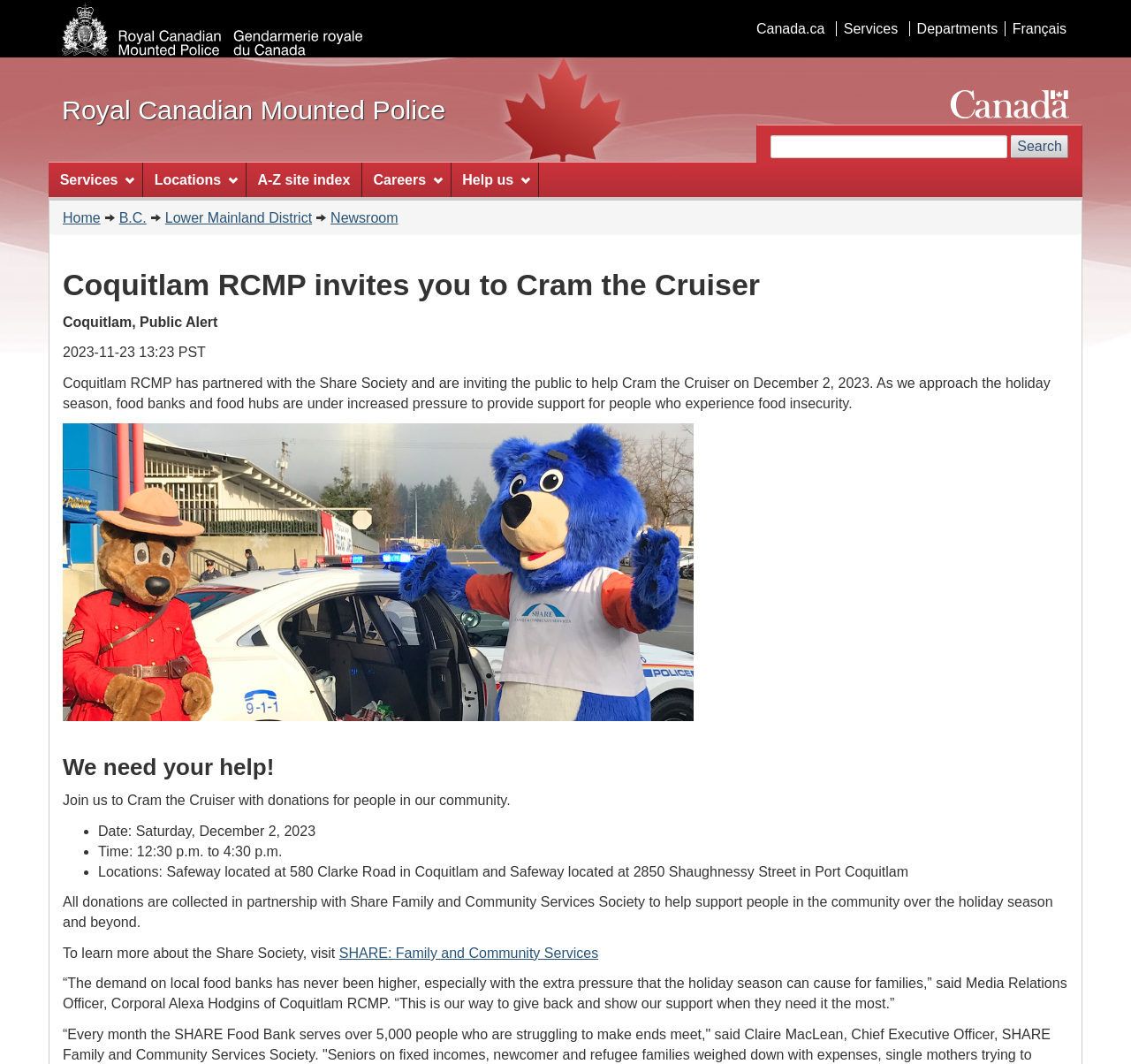Determine the bounding box coordinates for the area that needs to be clicked to fulfill this task: "Search website". The coordinates must be given as four float numbers between 0 and 1, i.e., [left, top, right, bottom].

[0.681, 0.127, 0.891, 0.149]